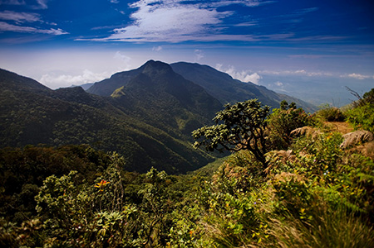Explain the image with as much detail as possible.

Discover the breathtaking beauty of the landscape surrounding Oakley Tea Villa in Haputale. This stunning image showcases lush green mountains framed by clear blue skies, inviting visitors to immerse themselves in nature. The villa's serene location, away from the hustle and bustle of town, offers a perfect escape where one can enjoy the tranquility and rich biodiversity of the area. With vibrant foliage in the foreground and majestic peaks in the background, this picturesque scene encapsulates the essence of peaceful living, where guests can soak in the stunning views while sipping on freshly brewed tea.